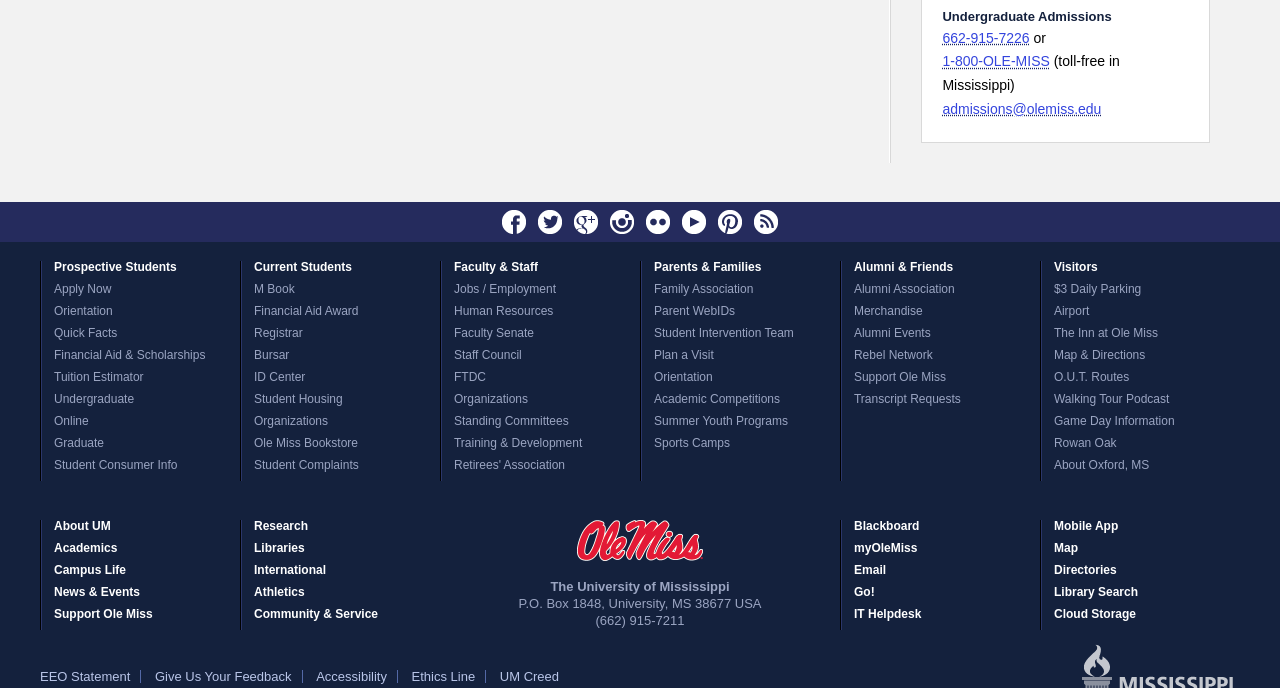Please determine the bounding box coordinates of the section I need to click to accomplish this instruction: "Go to Goa".

None